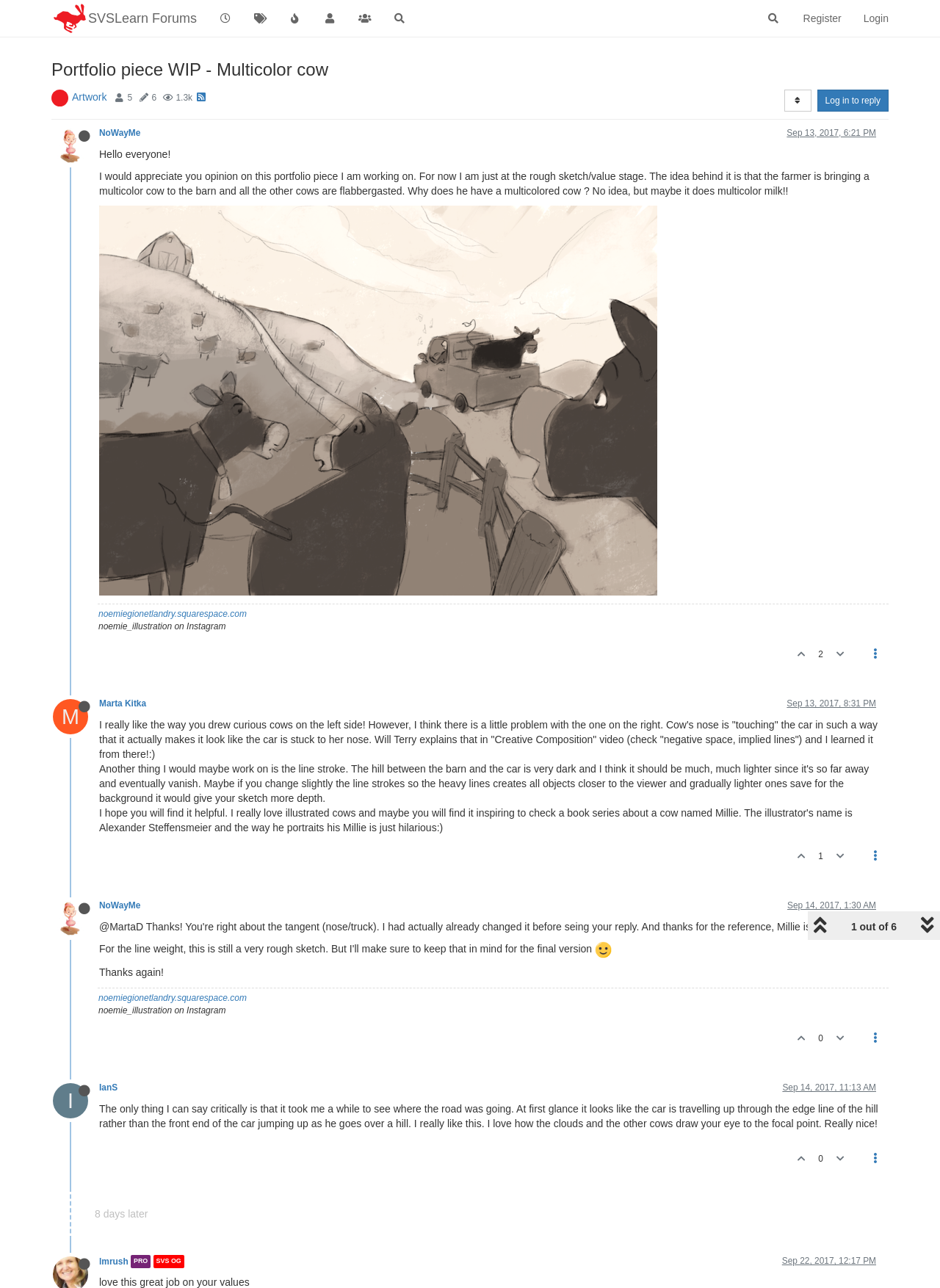What is the date of the first comment?
Your answer should be a single word or phrase derived from the screenshot.

Sep 13, 2017